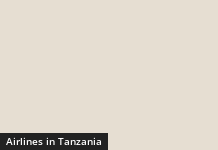Describe the image with as much detail as possible.

The image features a dark rectangular banner with the text "Airlines in Tanzania" prominently displayed in a clear, white font. This graphic element likely serves as a link or a heading, guiding readers to explore information about various airlines operating within Tanzania. Positioned against a light beige background, the striking contrast draws attention, making it easy for users to identify this section in a web article focused on travel, aviation, or tourism in Tanzania. This element is pertinent for anyone looking to find reliable air travel options when planning a trip to this East African country.